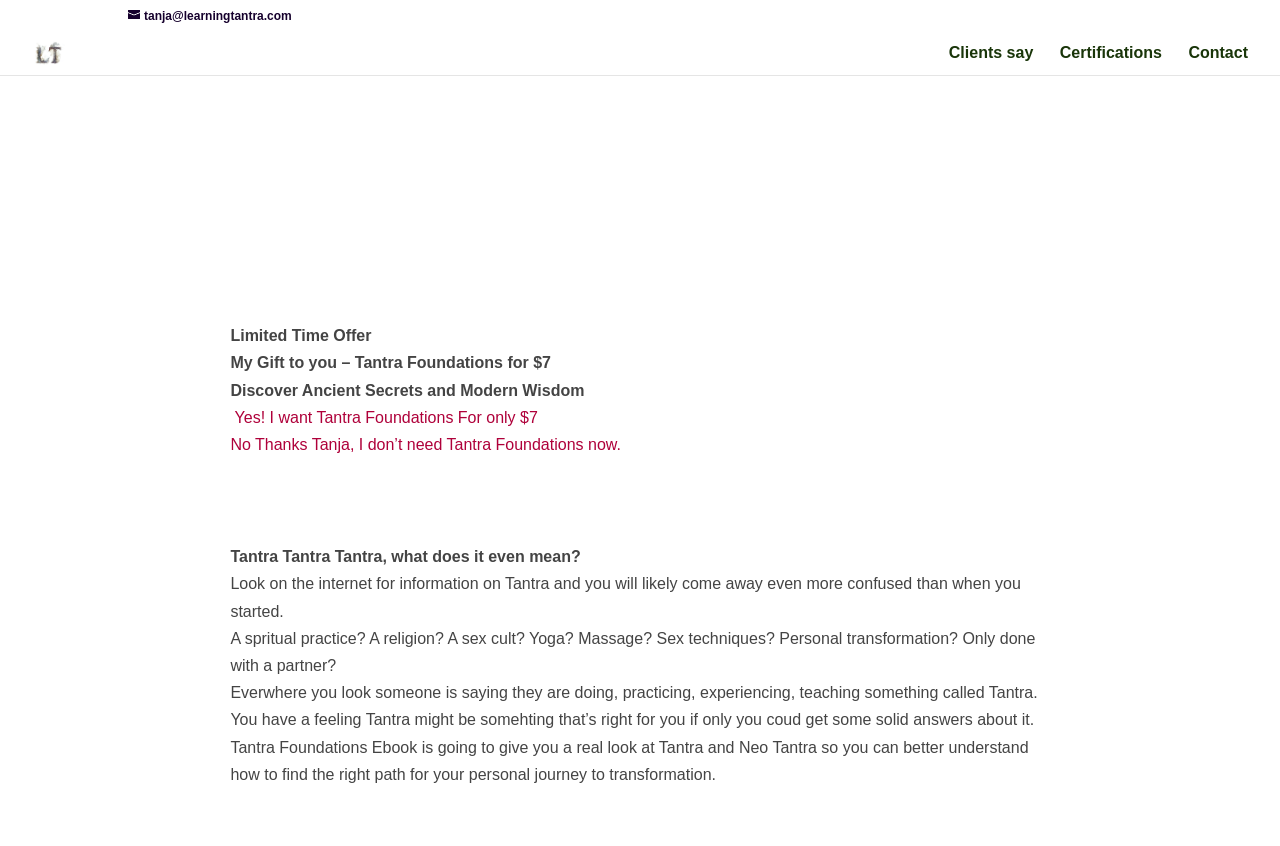Given the webpage screenshot and the description, determine the bounding box coordinates (top-left x, top-left y, bottom-right x, bottom-right y) that define the location of the UI element matching this description: Limited Time Offer

[0.18, 0.381, 0.82, 0.413]